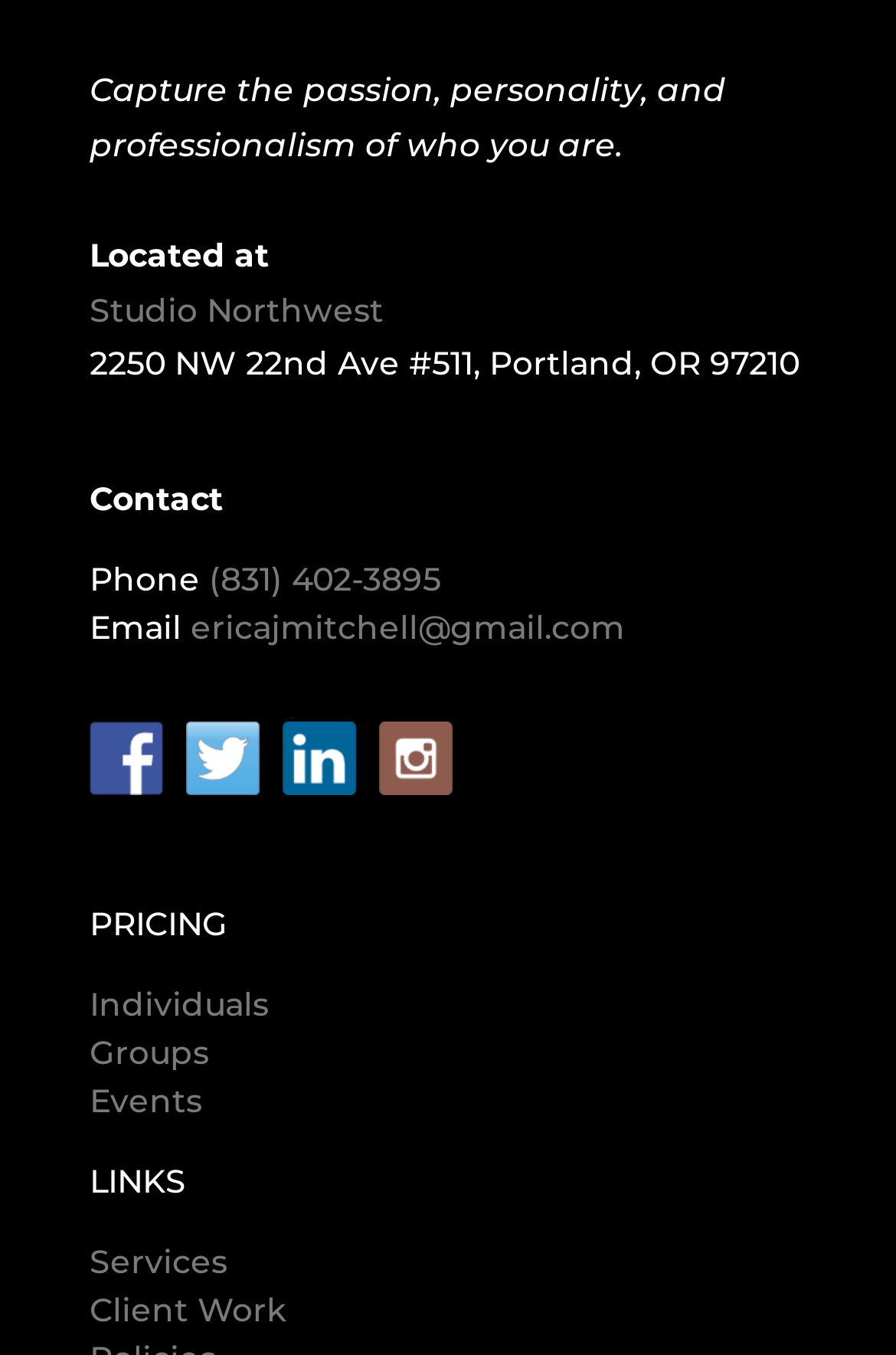Identify the bounding box coordinates of the area that should be clicked in order to complete the given instruction: "check Facebook page". The bounding box coordinates should be four float numbers between 0 and 1, i.e., [left, top, right, bottom].

[0.1, 0.532, 0.182, 0.586]